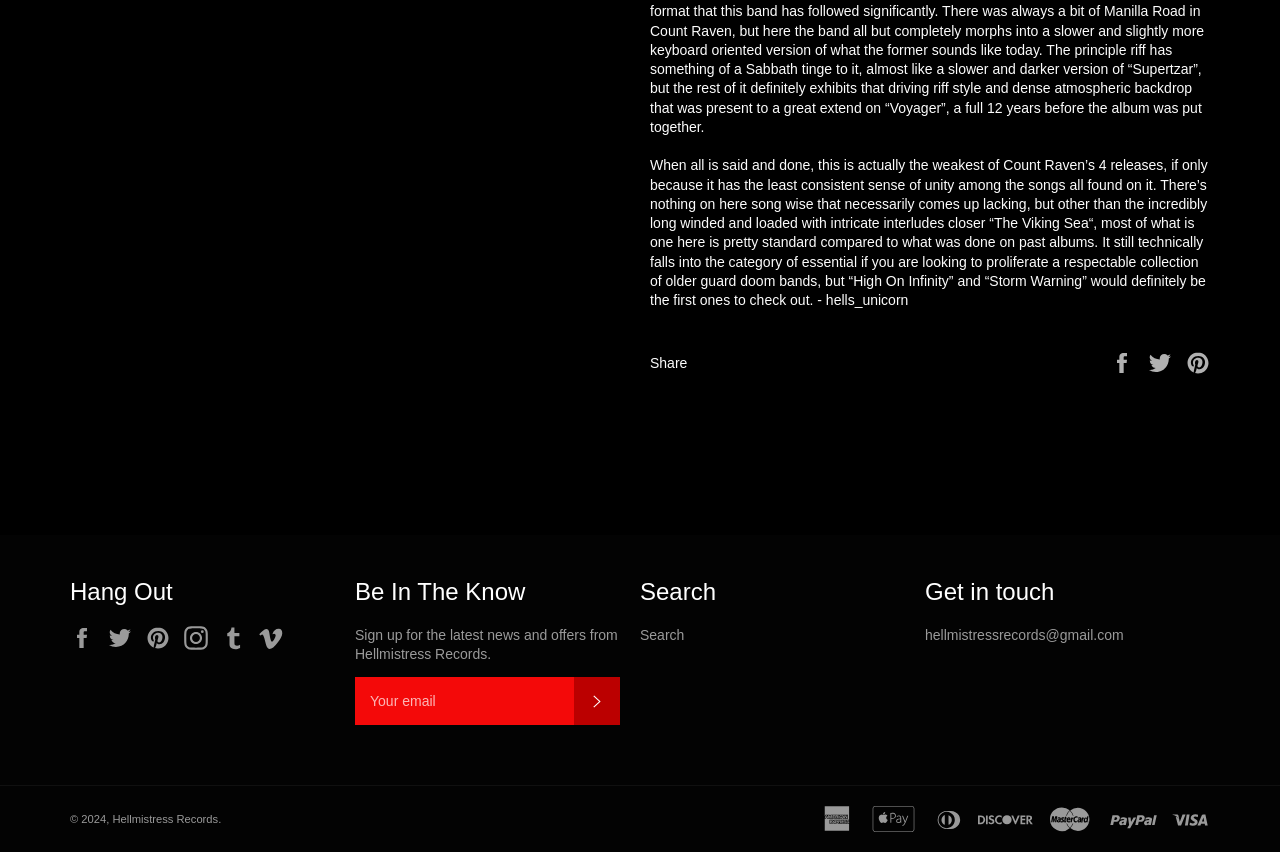What is the purpose of the textbox under 'Be In The Know'?
Please provide a comprehensive answer based on the information in the image.

The textbox is located under the heading 'Be In The Know' and has a label 'Sign up for the latest news and offers from Hellmistress Records.'. This suggests that the purpose of the textbox is to allow users to sign up for news and offers from Hellmistress Records.